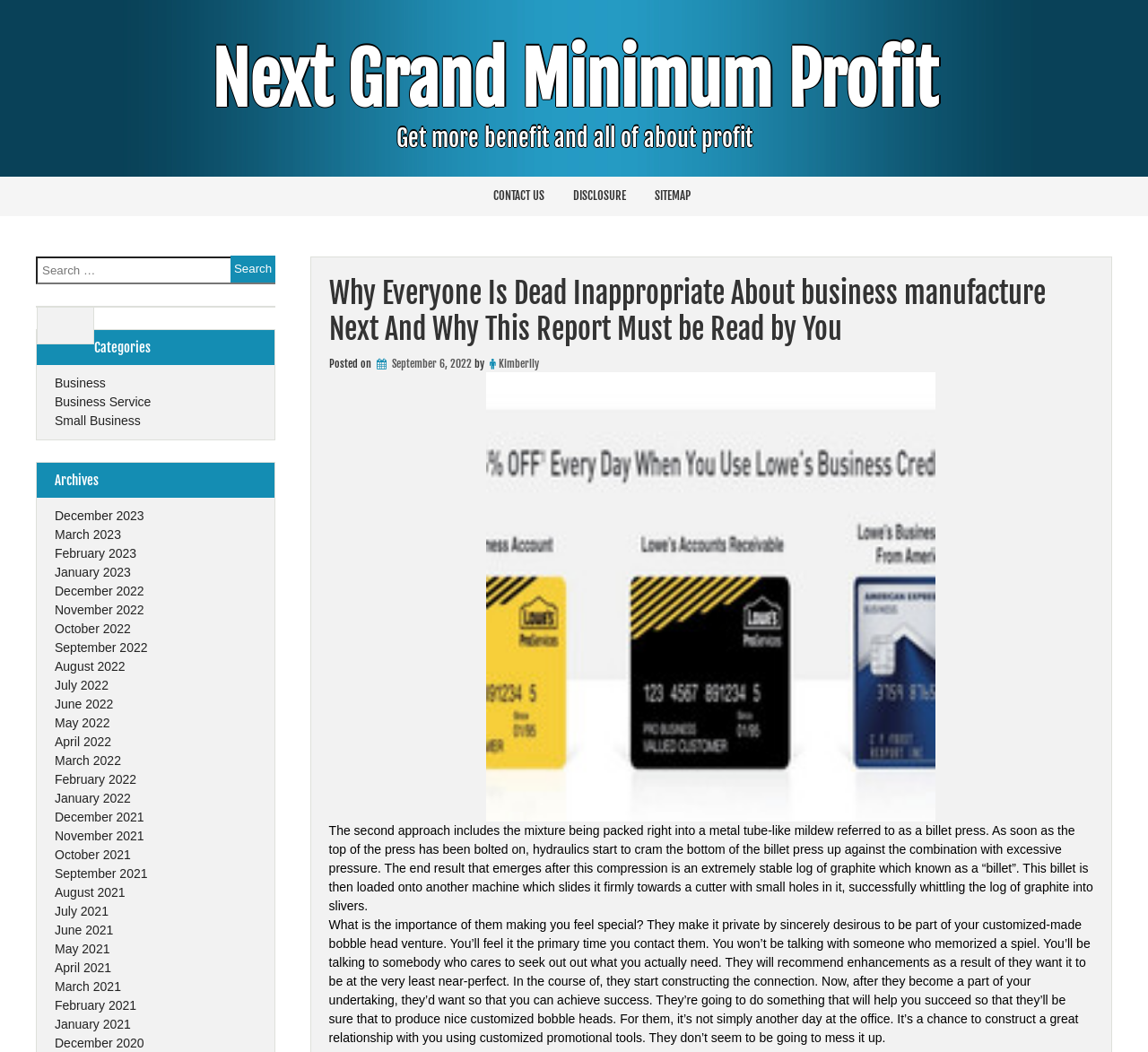Using the provided element description, identify the bounding box coordinates as (top-left x, top-left y, bottom-right x, bottom-right y). Ensure all values are between 0 and 1. Description: Contact Us

None